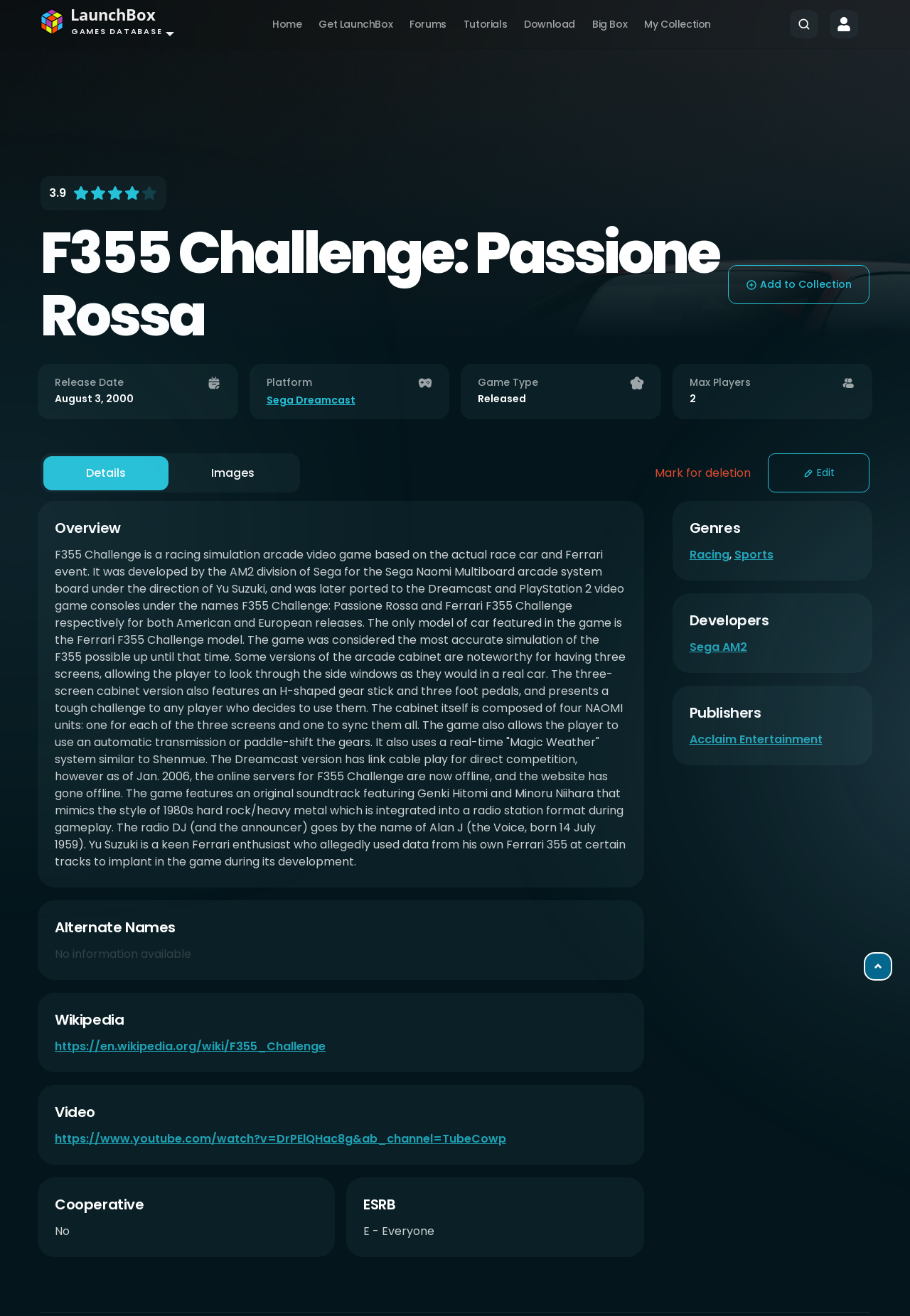Summarize the webpage comprehensively, mentioning all visible components.

This webpage is about a video game called F355 Challenge: Passione Rossa, which is a racing simulation arcade game based on the Ferrari F355 Challenge model. The game was developed by Sega AM2 and published by Acclaim Entertainment.

At the top of the page, there is a navigation bar with links to "Home", "Get LaunchBox", "Forums", "Tutorials", "Download", "Big Box", "My Collection", and a search bar. On the right side of the navigation bar, there is a profile link with an image and a rating slider below it.

Below the navigation bar, there is a heading with the game's title, followed by a "plus Add to Collection" link with an image. The game's release date, platform, game type, and maximum number of players are listed below, each with an accompanying image.

There is a tab list with three tabs: "Details", "Images", and another tab. The "Details" tab is currently selected, and it displays an overview of the game, including its development, features, and gameplay. The overview text is quite lengthy and provides detailed information about the game.

Below the overview, there are several sections, including "Alternate Names", "Wikipedia", "Video", "Cooperative", "ESRB", "Genres", "Developers", and "Publishers". Each section has a heading and provides relevant information about the game.

There are several images on the page, including a profile image, a "plus" image, a calendar image, a joystick image, a type image, a players image, and an edit image.